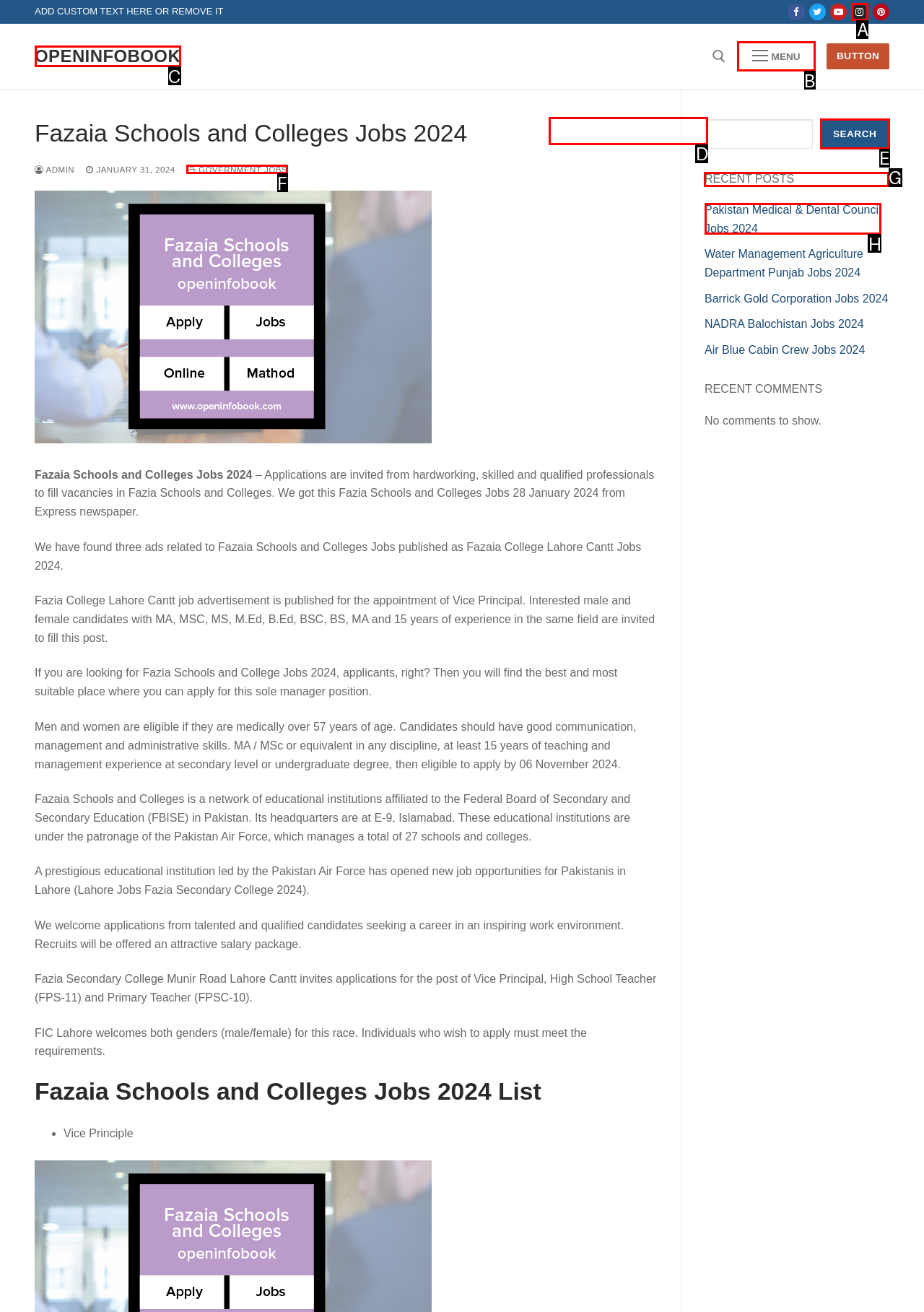To perform the task "View recent posts", which UI element's letter should you select? Provide the letter directly.

G